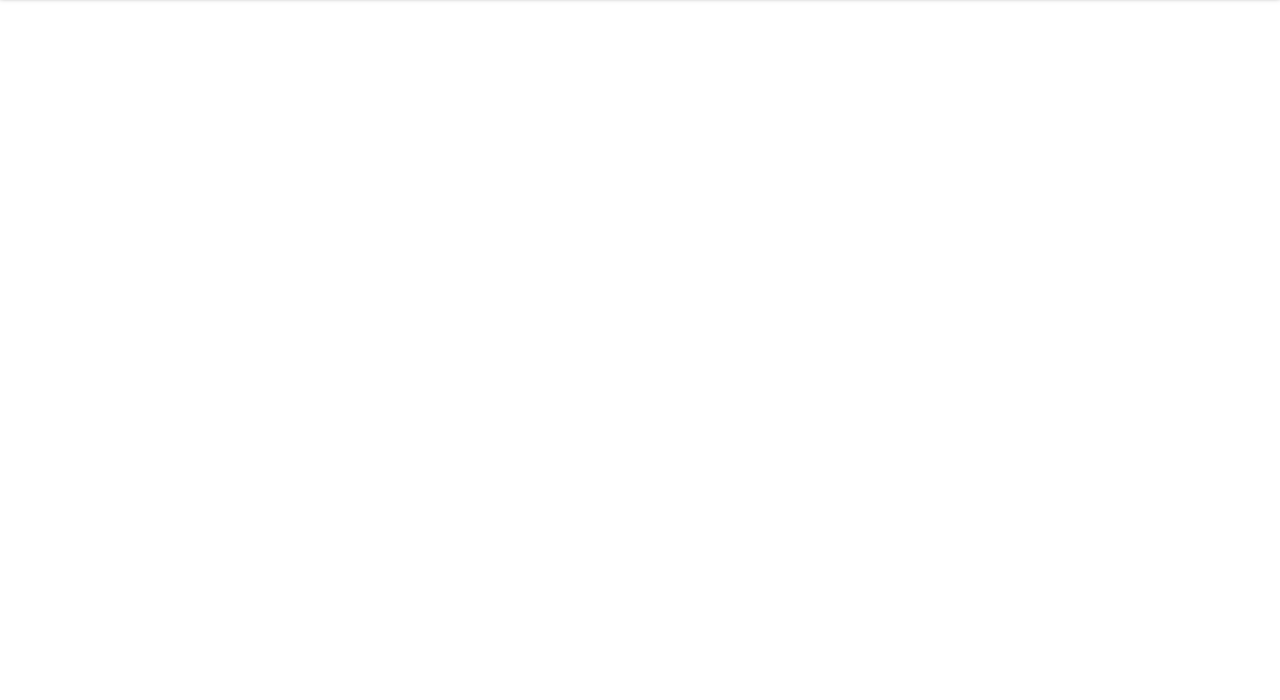Please mark the bounding box coordinates of the area that should be clicked to carry out the instruction: "Click on 'About Us'".

[0.117, 0.452, 0.171, 0.473]